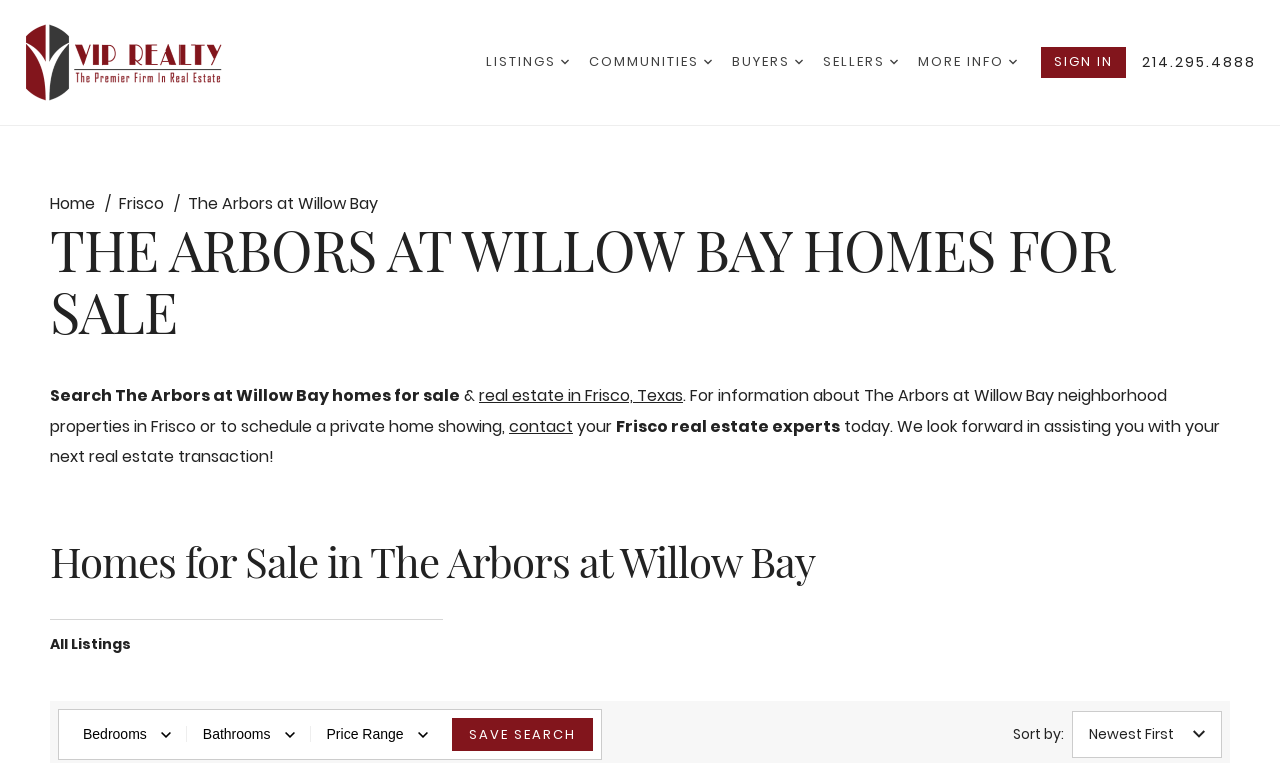Construct a thorough caption encompassing all aspects of the webpage.

The webpage is a real estate search page focused on The Arbors at Willow Bay, Frisco, TX. At the top left, there is a link to the homepage accompanied by a VIP Realty logo. To the right, there are five buttons with dropdown arrows, labeled "LISTINGS", "COMMUNITIES", "BUYERS", "SELLERS", and "MORE INFO". 

Below these buttons, there are two links: "SIGN IN" and a phone number "214.295.4888". On the top right, there are three links: "Home", "Frisco", and "The Arbors at Willow Bay". 

The main content of the page starts with a heading "THE ARBORS AT WILLOW BAY HOMES FOR SALE" followed by a brief description of the page's purpose, which is to search for homes for sale in The Arbors at Willow Bay neighborhood in Frisco, Texas. 

Below the description, there is a call-to-action to contact Frisco real estate experts for more information or to schedule a private home showing. 

Further down, there is another heading "Homes for Sale in The Arbors at Willow Bay" followed by a section with filters to narrow down the search results. The filters include buttons for "Bedrooms", "Bathrooms", "Price Range", and "SAVE SEARCH". There is also a "Sort by" option with a dropdown arrow.